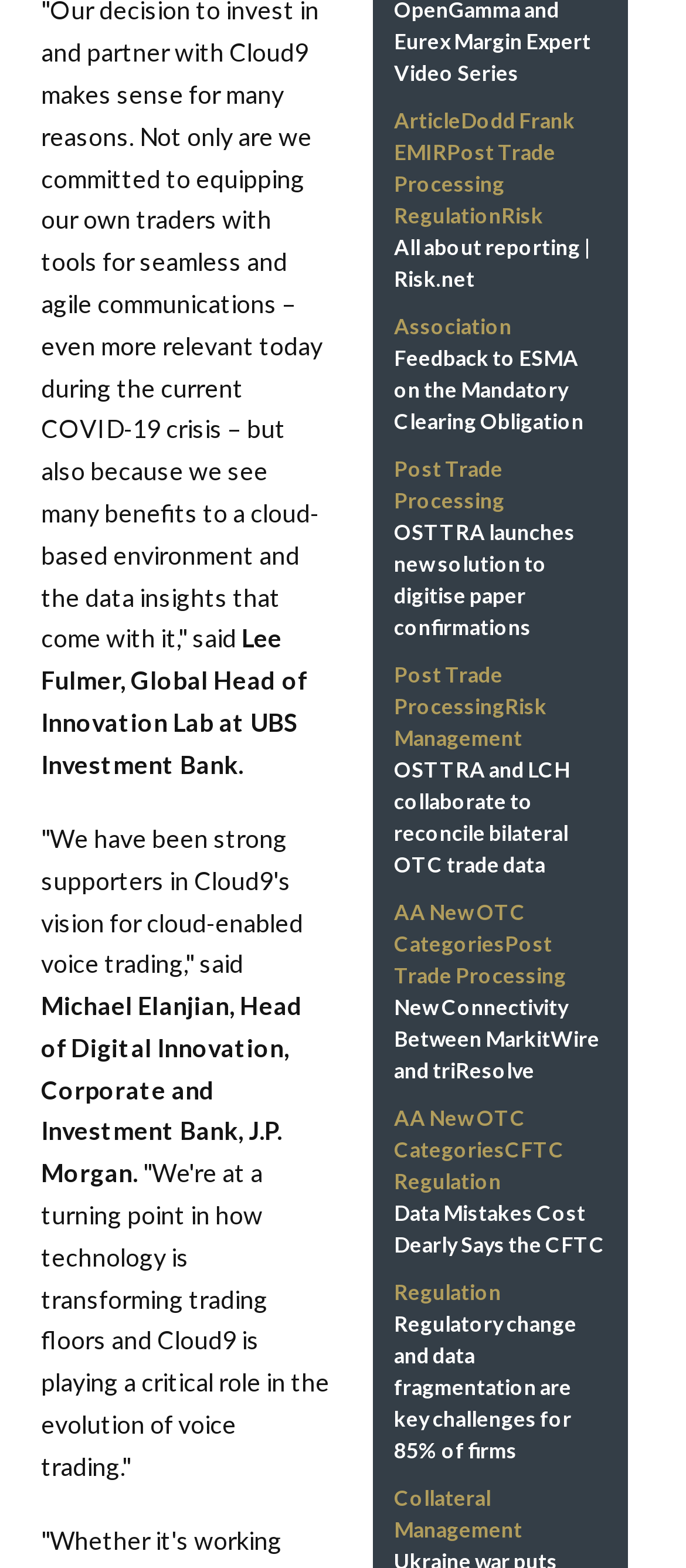What is the vertical position of the link 'All about reporting | Risk.net' relative to the link 'Article'?
Answer the question with just one word or phrase using the image.

Above